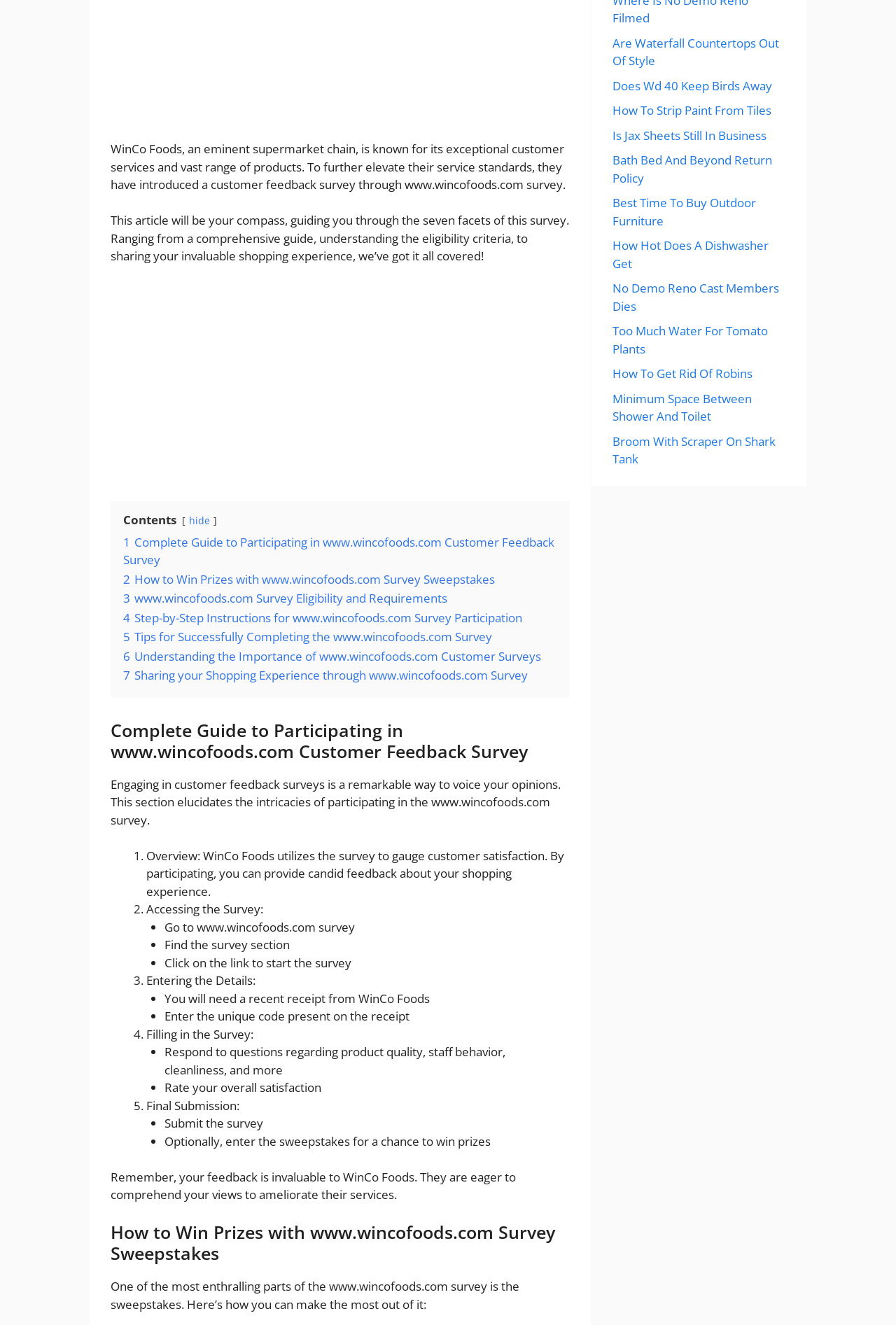Locate the bounding box of the UI element described in the following text: "hide".

[0.211, 0.388, 0.234, 0.398]